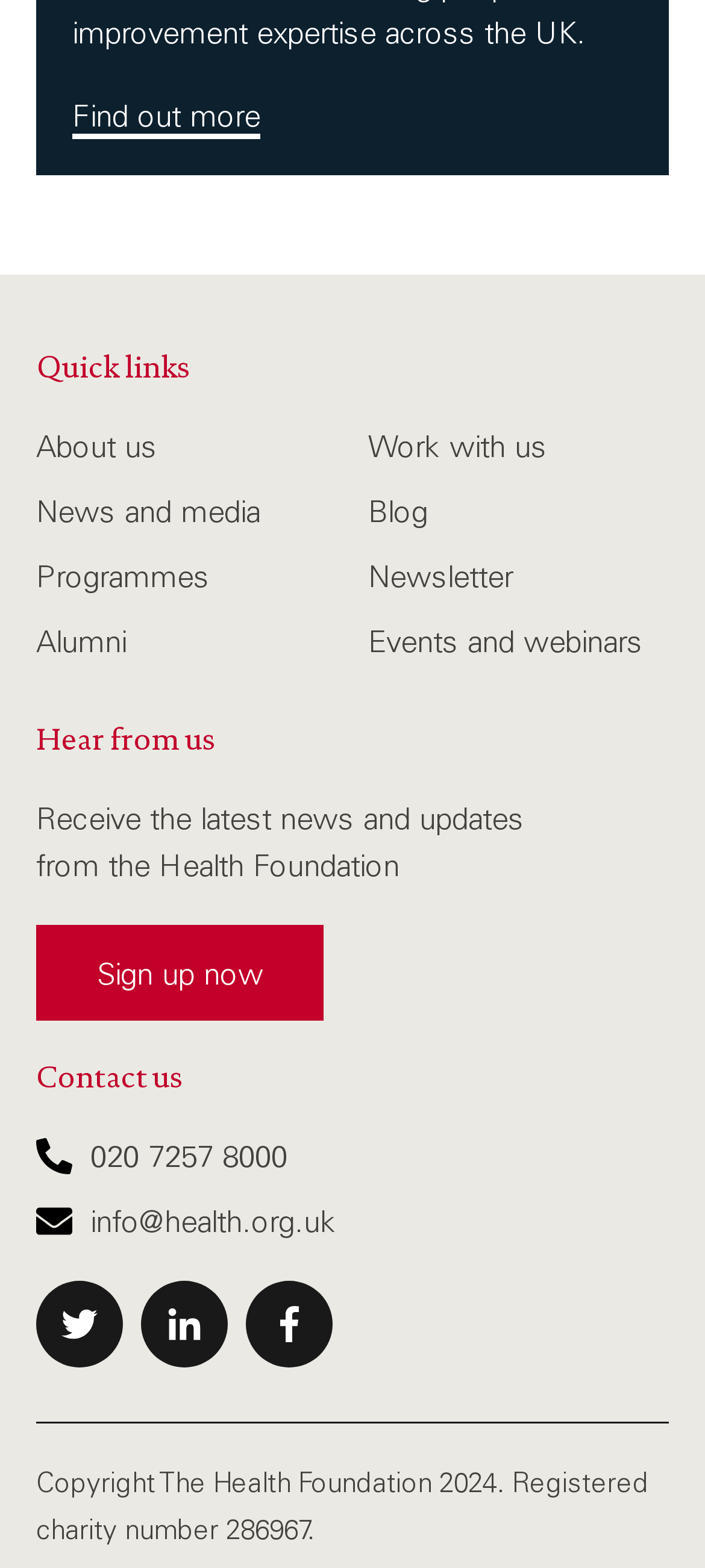Pinpoint the bounding box coordinates of the element you need to click to execute the following instruction: "Find out more about the Health Foundation". The bounding box should be represented by four float numbers between 0 and 1, in the format [left, top, right, bottom].

[0.103, 0.059, 0.369, 0.089]